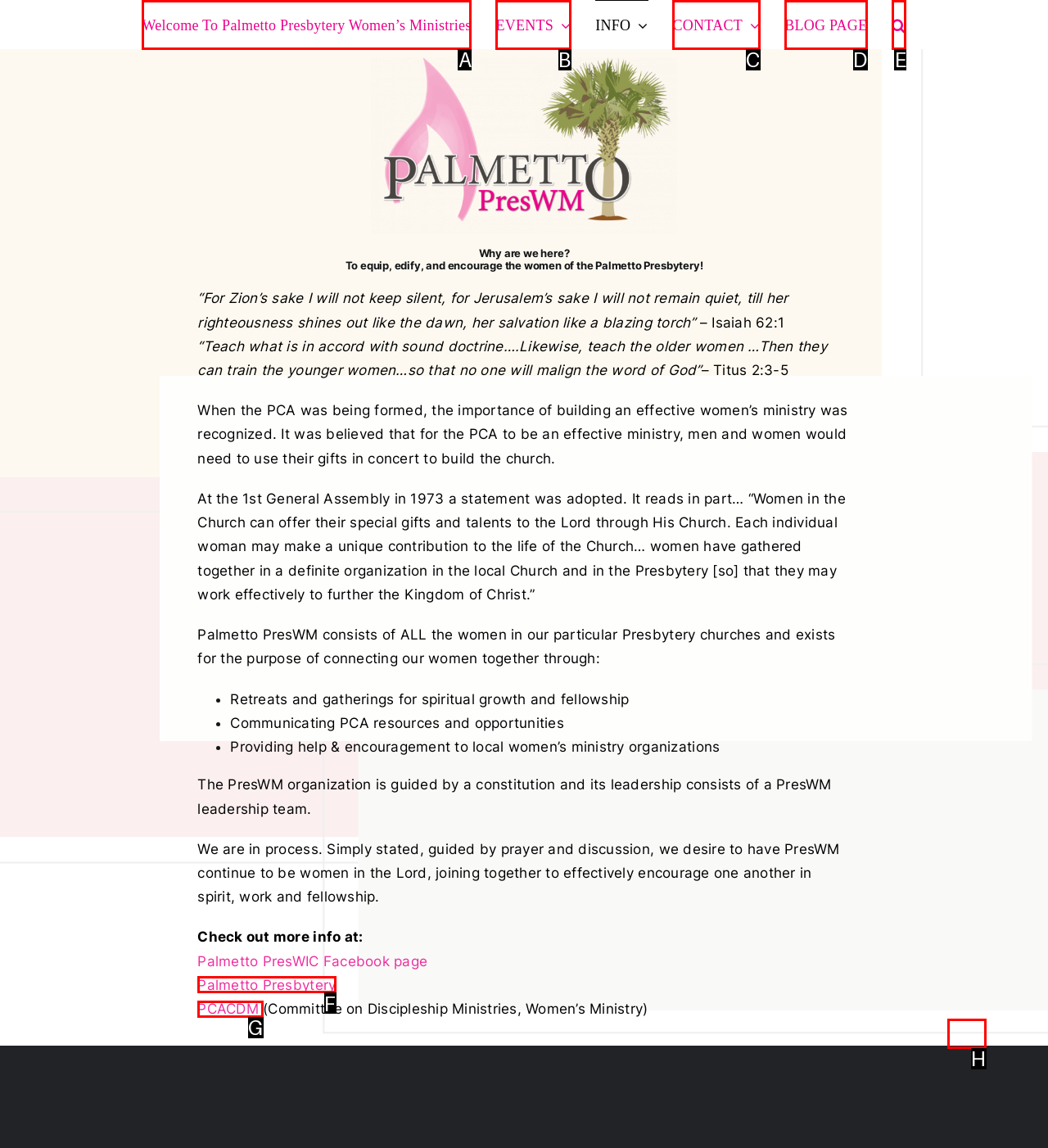Choose the HTML element that should be clicked to achieve this task: Go to the top of the page
Respond with the letter of the correct choice.

H